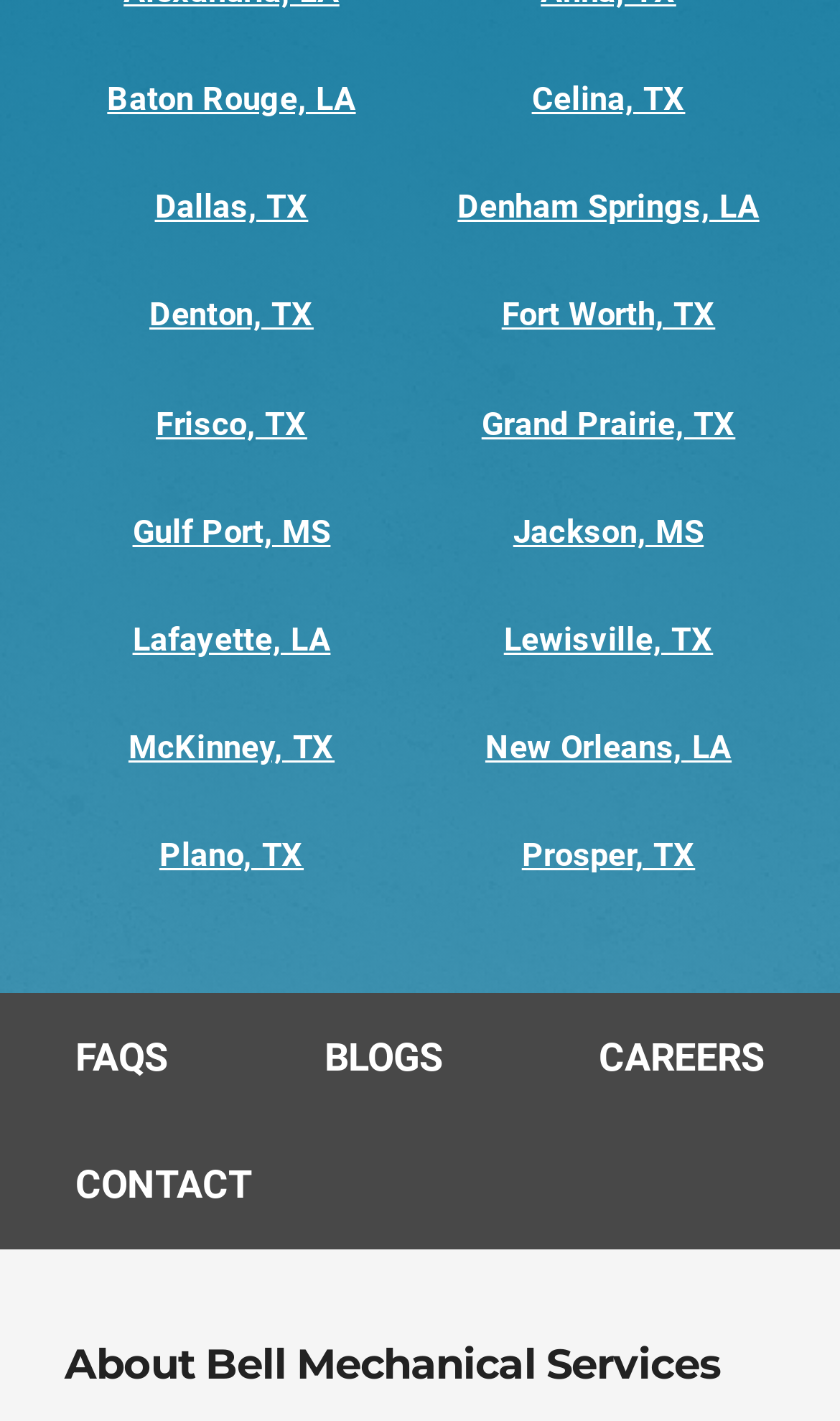Are there any locations listed outside of Texas and Louisiana?
Using the screenshot, give a one-word or short phrase answer.

Yes